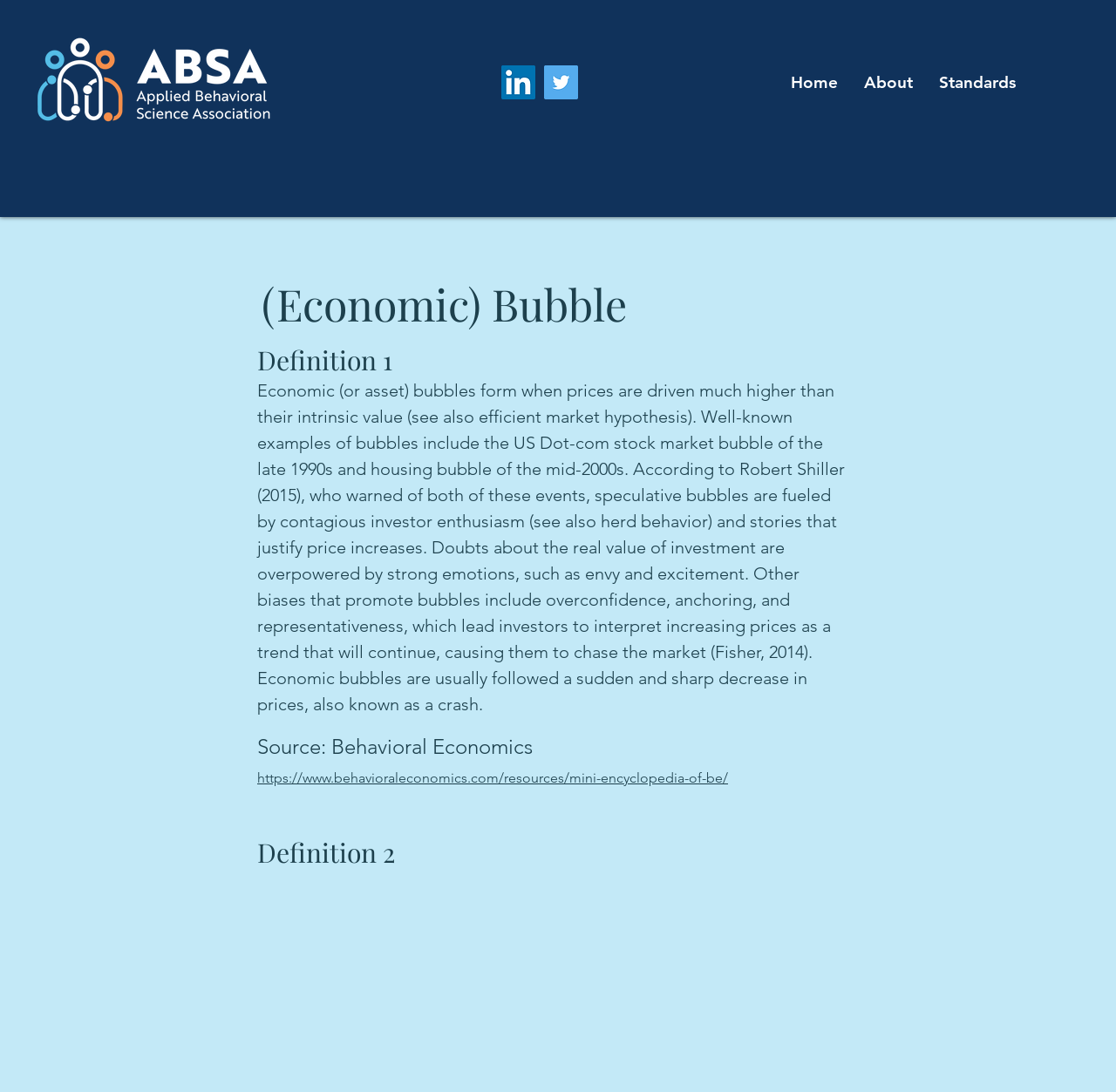Use a single word or phrase to answer the question: 
What is the typical outcome of an economic bubble?

Sudden and sharp decrease in prices